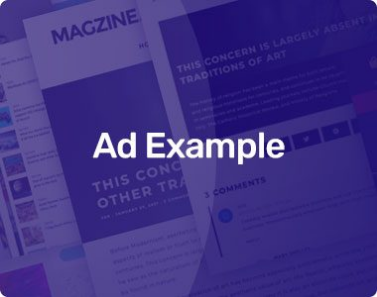Break down the image into a detailed narrative.

The image features a visually striking ad example with a bold, white text overlay that reads "Ad Example." The background is a blend of purple hues, creating a modern and engaging aesthetic. The design showcases a layered composition, reminiscent of a digital magazine layout, where part of the content appears partially visible behind the text. This layout effectively draws attention to the ad while suggesting a contemporary, creative context suitable for various advertising purposes. Overall, this image exemplifies a stylish approach to digital promotions, aimed at capturing viewer interest in a distinct and eye-catching manner.